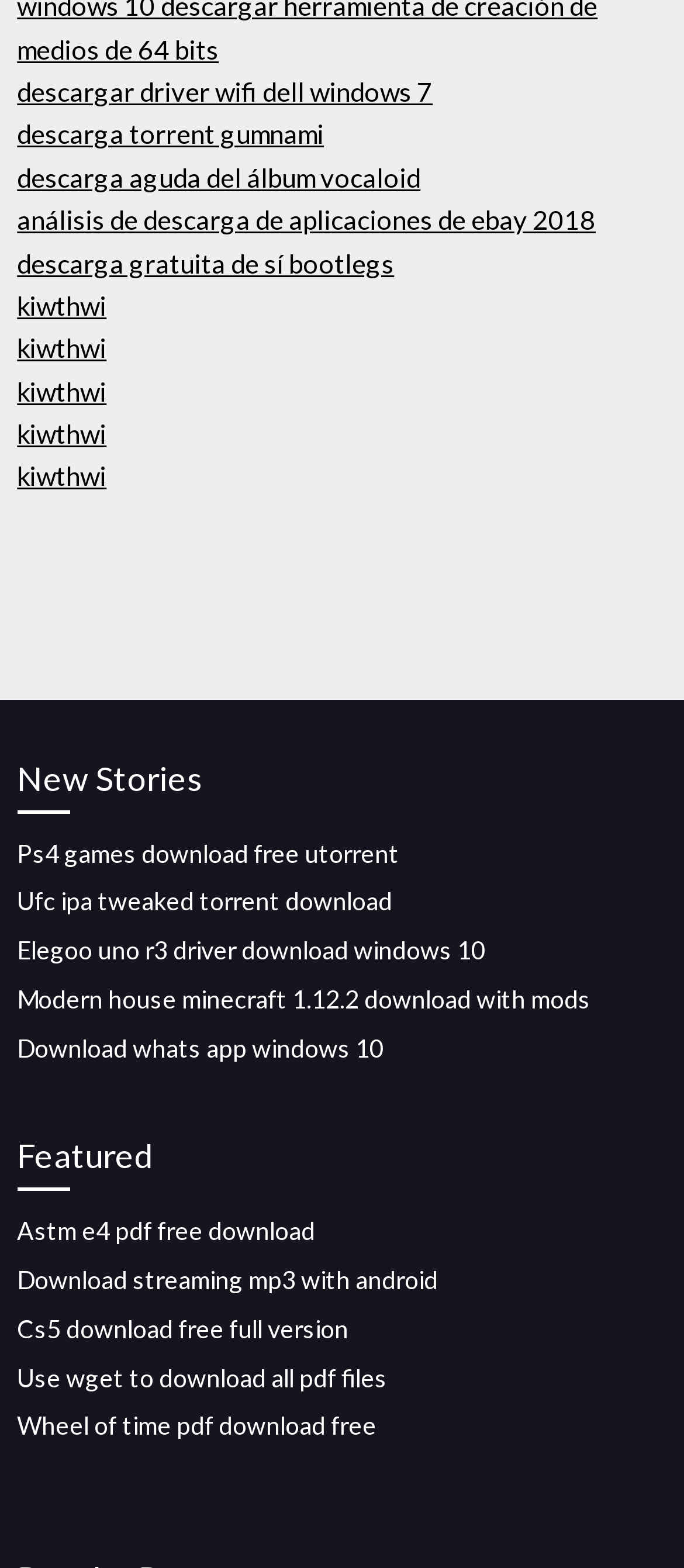Given the element description, predict the bounding box coordinates in the format (top-left x, top-left y, bottom-right x, bottom-right y), using floating point numbers between 0 and 1: descarga gratuita de sí bootlegs

[0.025, 0.157, 0.576, 0.177]